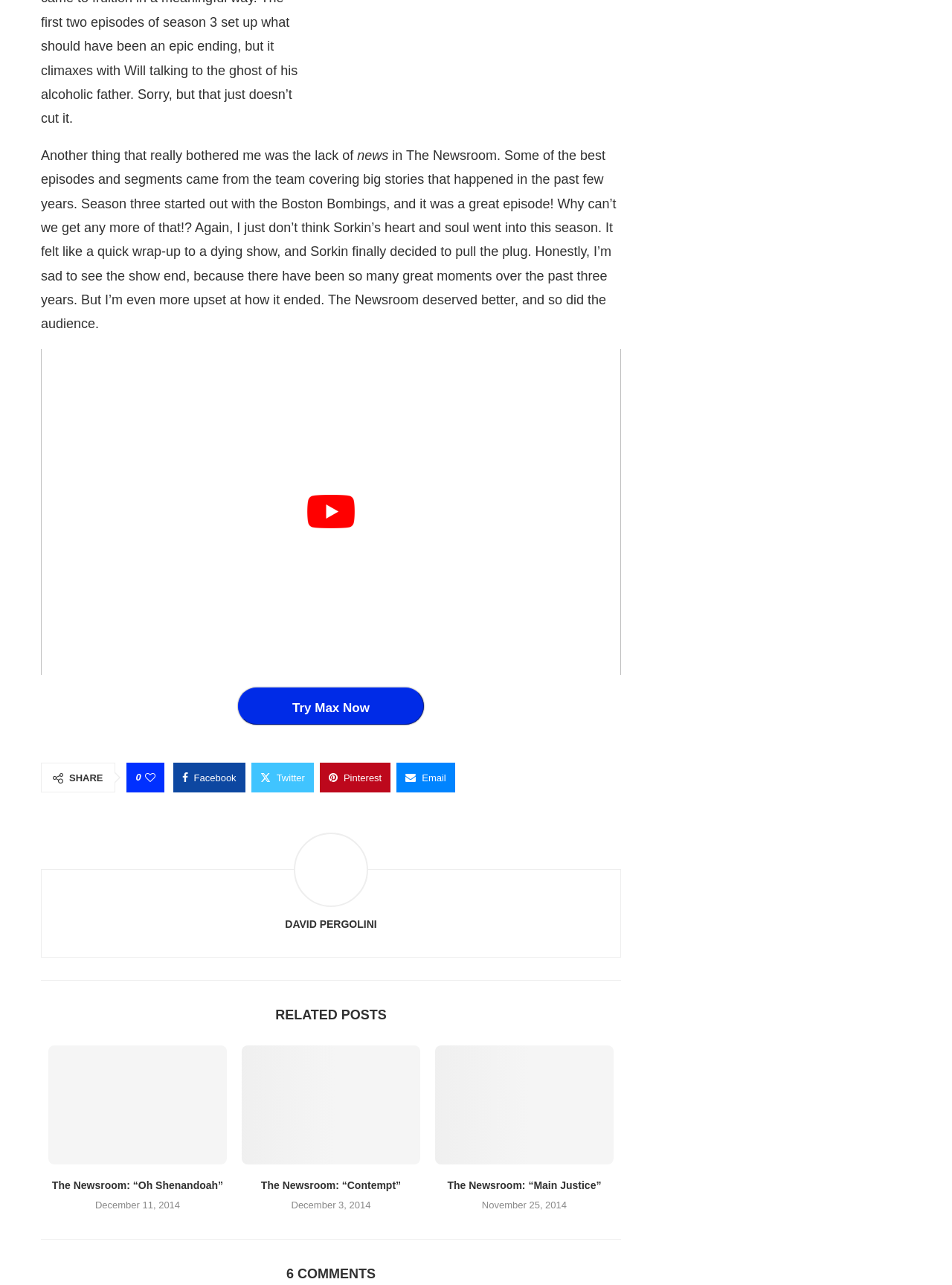What is the author of the article?
Provide a concise answer using a single word or phrase based on the image.

DAVID PERGOLINI